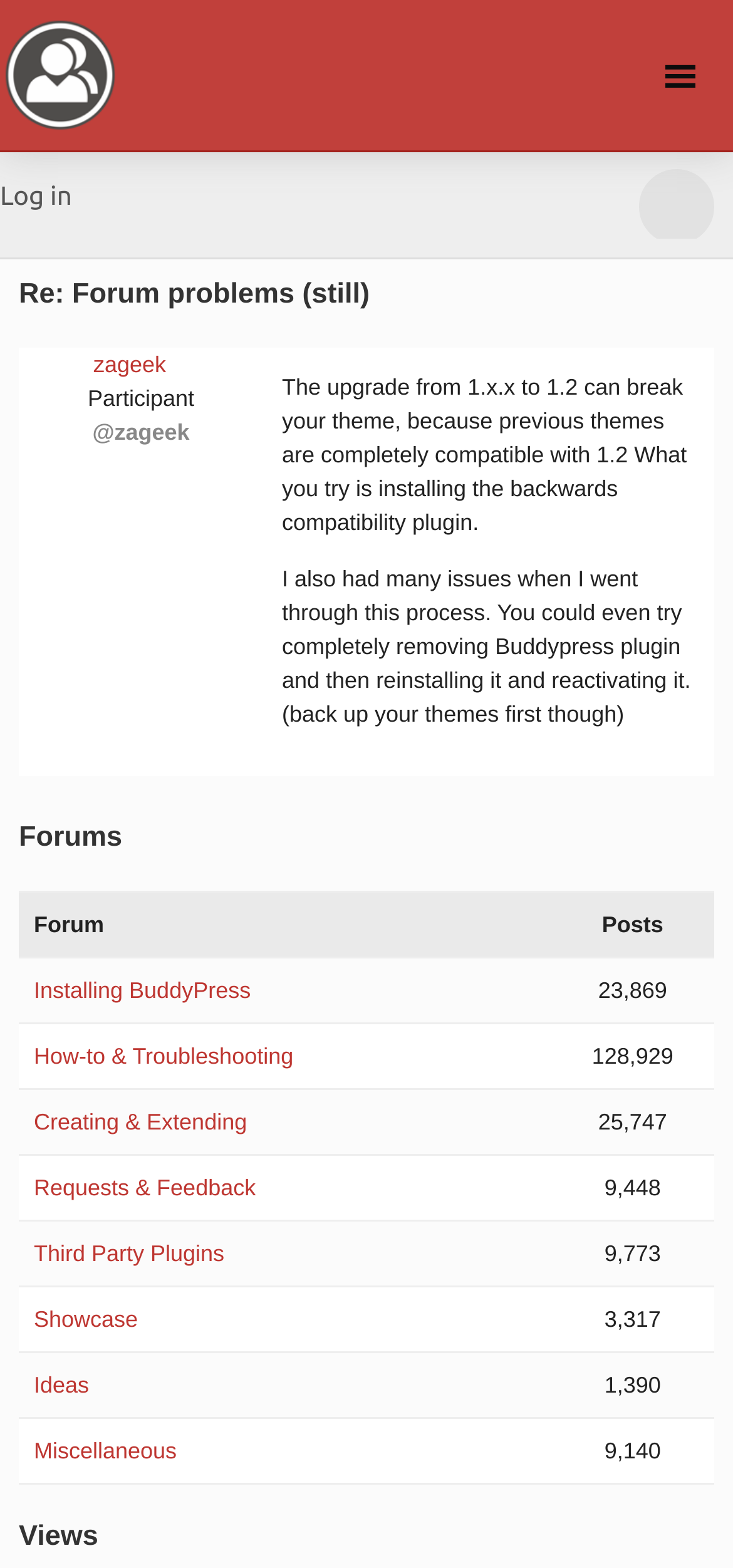Determine the coordinates of the bounding box for the clickable area needed to execute this instruction: "Click on the 'Installing BuddyPress' link".

[0.046, 0.623, 0.342, 0.64]